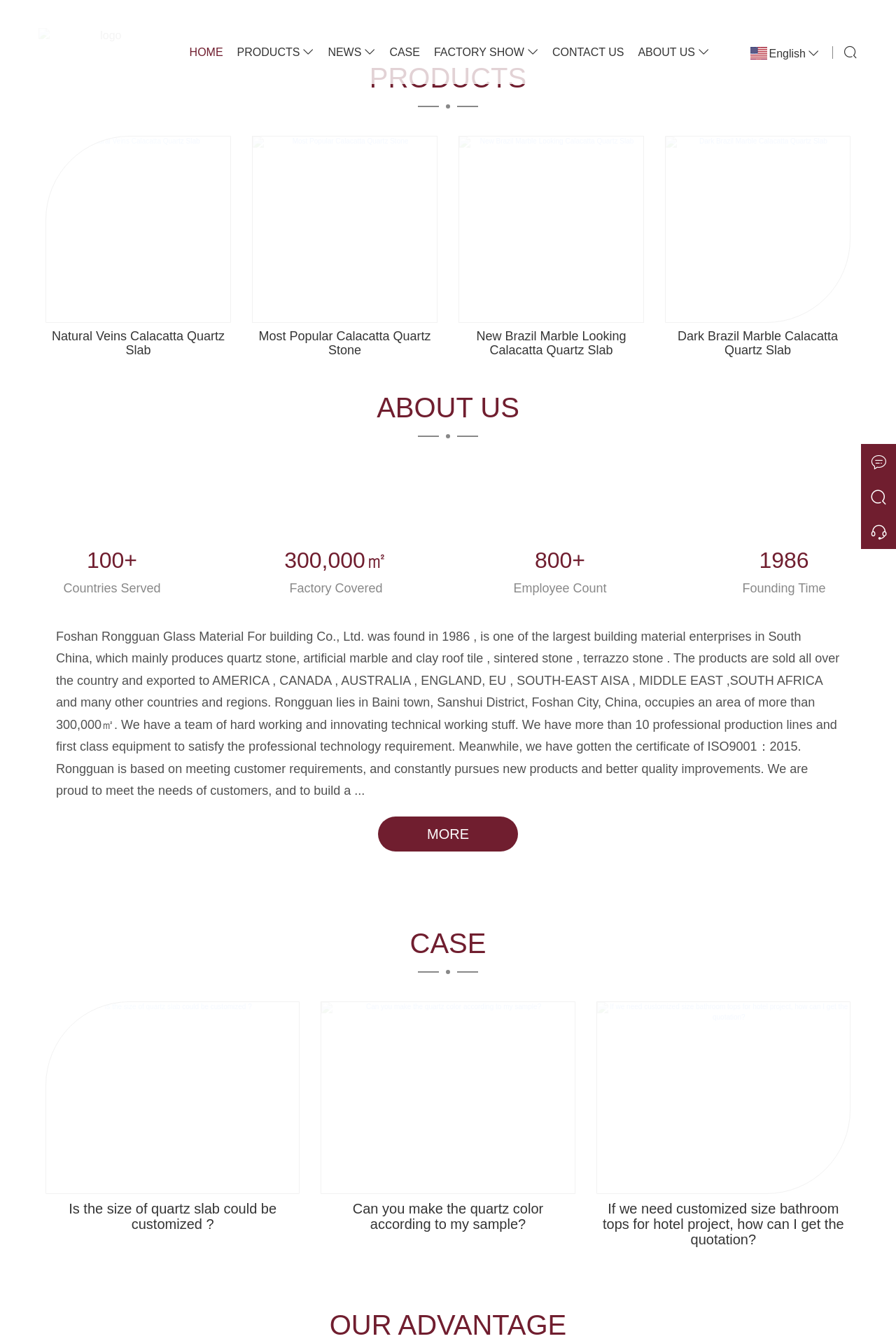Craft a detailed narrative of the webpage's structure and content.

This webpage is about Foshan Rongguan Glass Material For building Co., Ltd., a company that manufactures quartz stone, artificial marble, and other building materials. At the top of the page, there is a logo and a navigation menu with links to different sections of the website, including HOME, PRODUCTS, NEWS, CASE, FACTORY SHOW, CONTACT US, and ABOUT US.

Below the navigation menu, there are three images of different types of quartz stones, including Calacatta Quartz Stone, Marble Looking Quartz Stone, and Multiple Color Quartz Stone. 

The PRODUCTS section is divided into four subcategories, each with a heading, an image, and a link to more information. The subcategories are Natural Veins Calacatta Quartz Slab, Most Popular Calacatta Quartz Stone, New Brazil Marble Looking Calacatta Quartz Slab, and Dark Brazil Marble Calacatta Quartz Slab.

The ABOUT US section is located below the PRODUCTS section and features several images and headings that highlight the company's achievements and capabilities. There is an image of the number 100+, a heading that reads "100+", and a static text that says "Countries Served". Similarly, there are images and headings for "300,000㎡" (factory covered area), "800+" (employee count), and "1986" (founding time). 

Below the ABOUT US section, there is a block of text that provides a brief introduction to the company, including its history, products, and export markets. There is also a link to more information at the bottom of this section.

The CASE section is located at the bottom of the page and features three links to different case studies or FAQs, each with an image and a heading. The case studies are about customizing quartz slab sizes, making quartz colors according to samples, and getting quotations for customized bathroom tops for hotel projects.